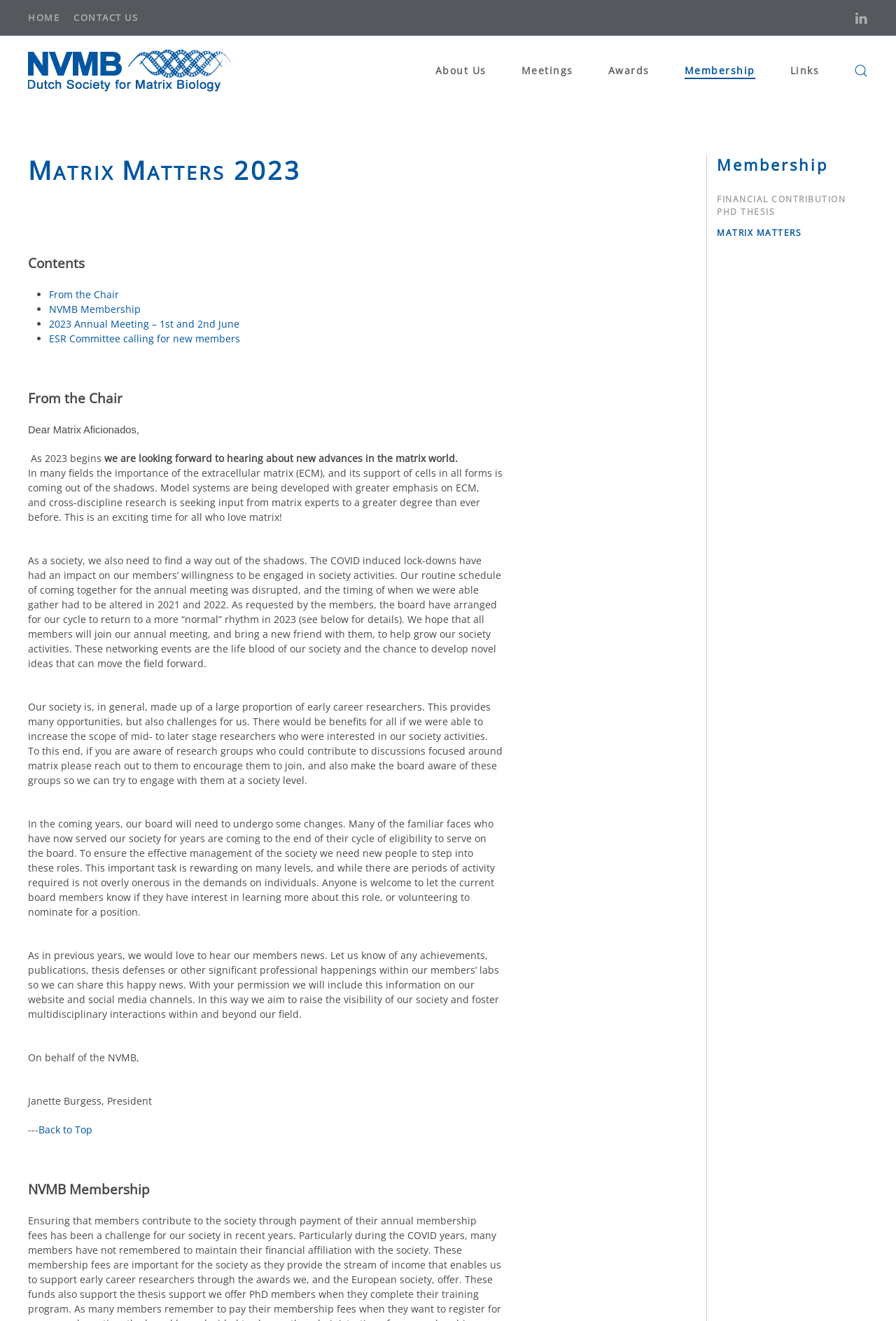Point out the bounding box coordinates of the section to click in order to follow this instruction: "Go to the 'Membership' page".

[0.8, 0.117, 0.969, 0.133]